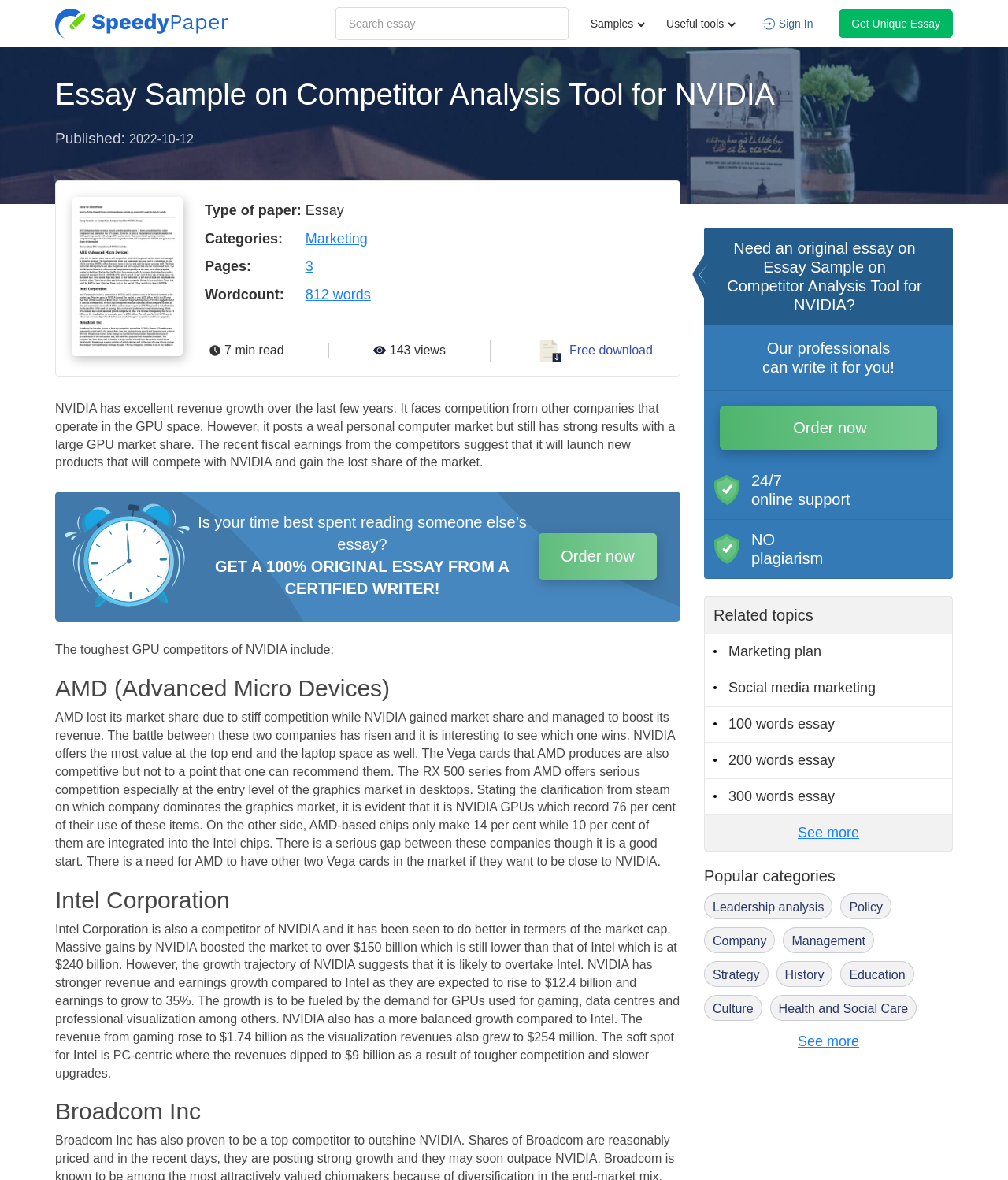Please answer the following question using a single word or phrase: 
What is the name of the company that lost its market share due to stiff competition?

AMD